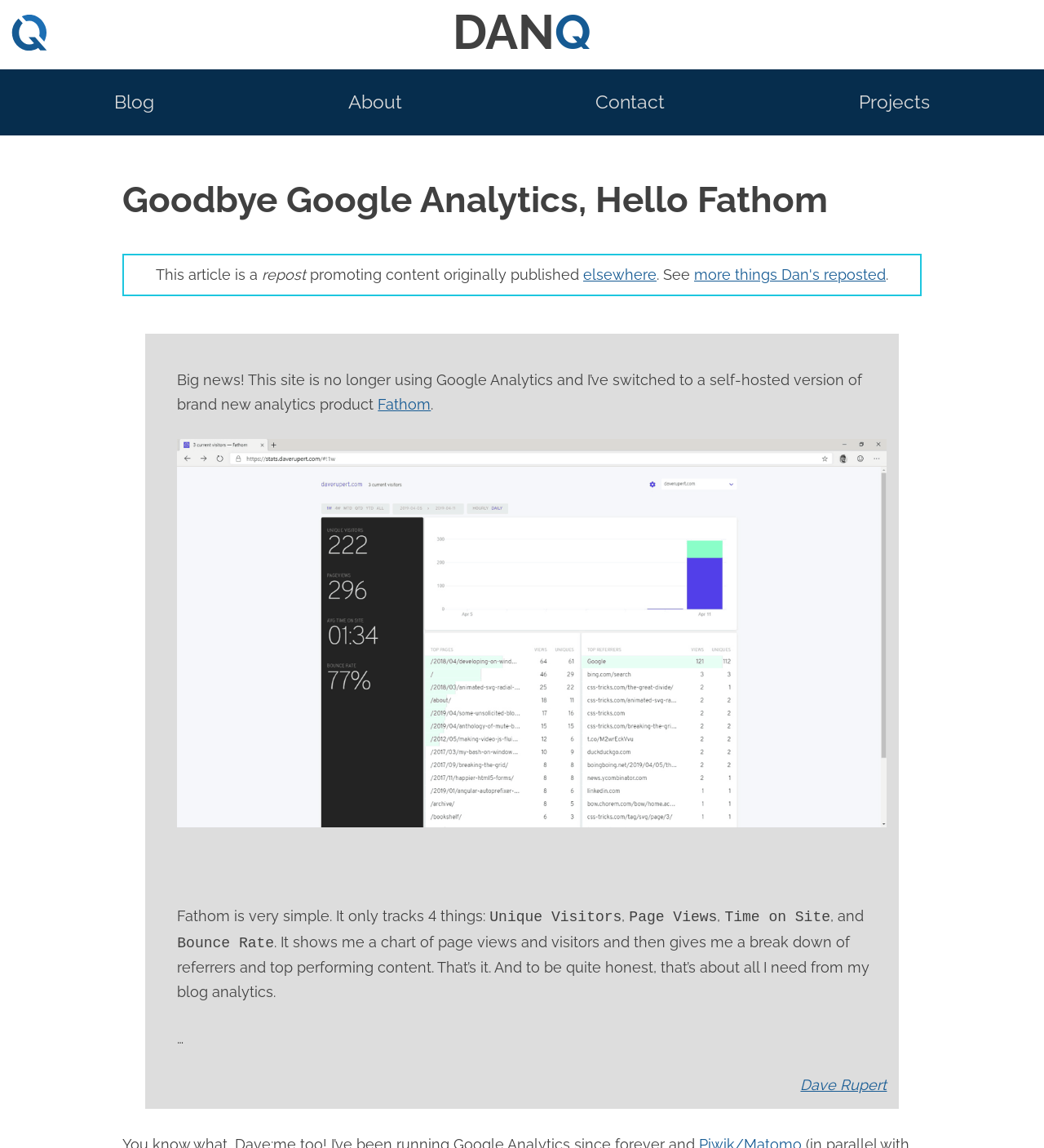What is the author's name?
Using the information from the image, answer the question thoroughly.

The author's name can be found at the top of the webpage, where it is written as 'DAN  Q'.